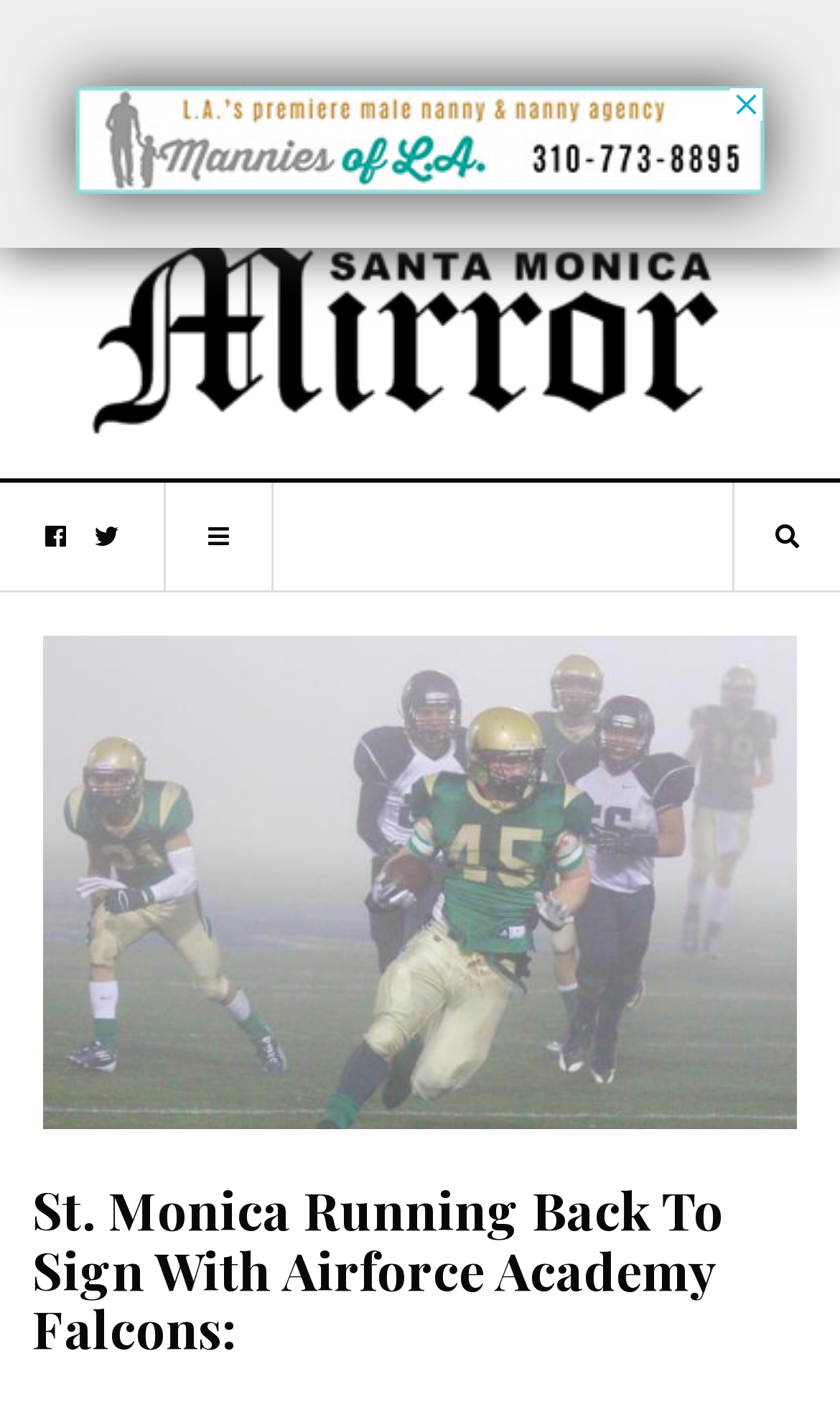What is the name of the publication? From the image, respond with a single word or brief phrase.

SM Mirror